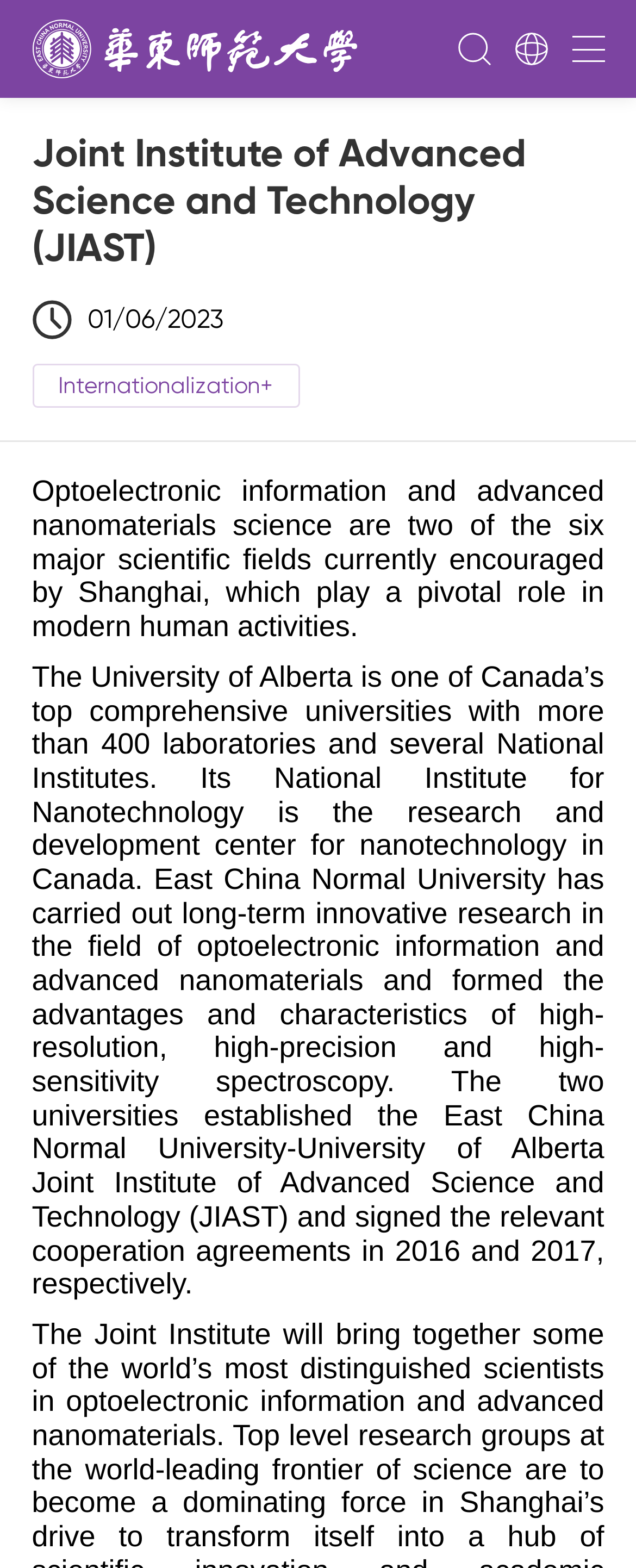What is the name of the joint institute?
Answer the question with a single word or phrase, referring to the image.

JIAST